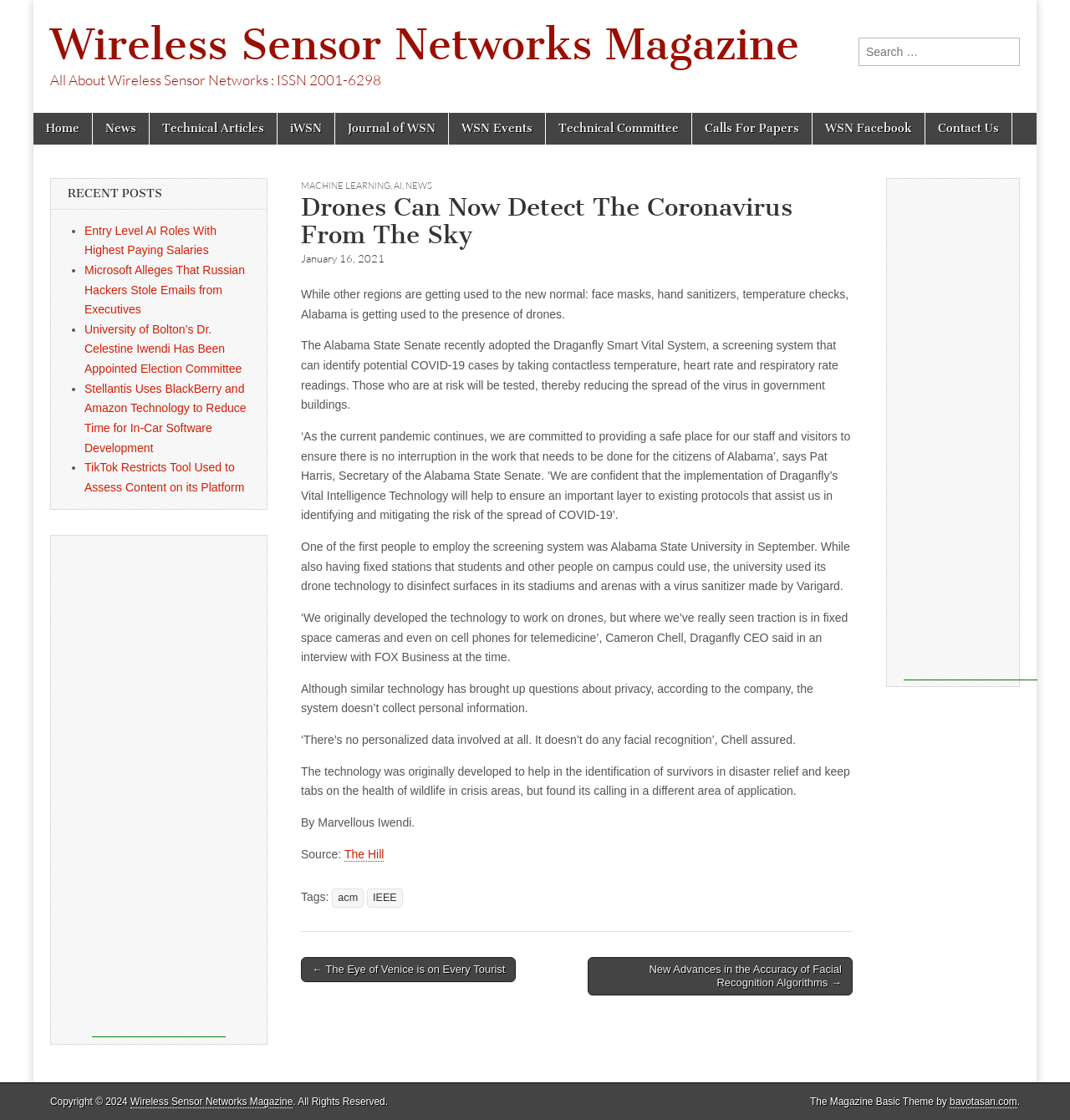Please reply with a single word or brief phrase to the question: 
Who is the CEO of Draganfly?

Cameron Chell